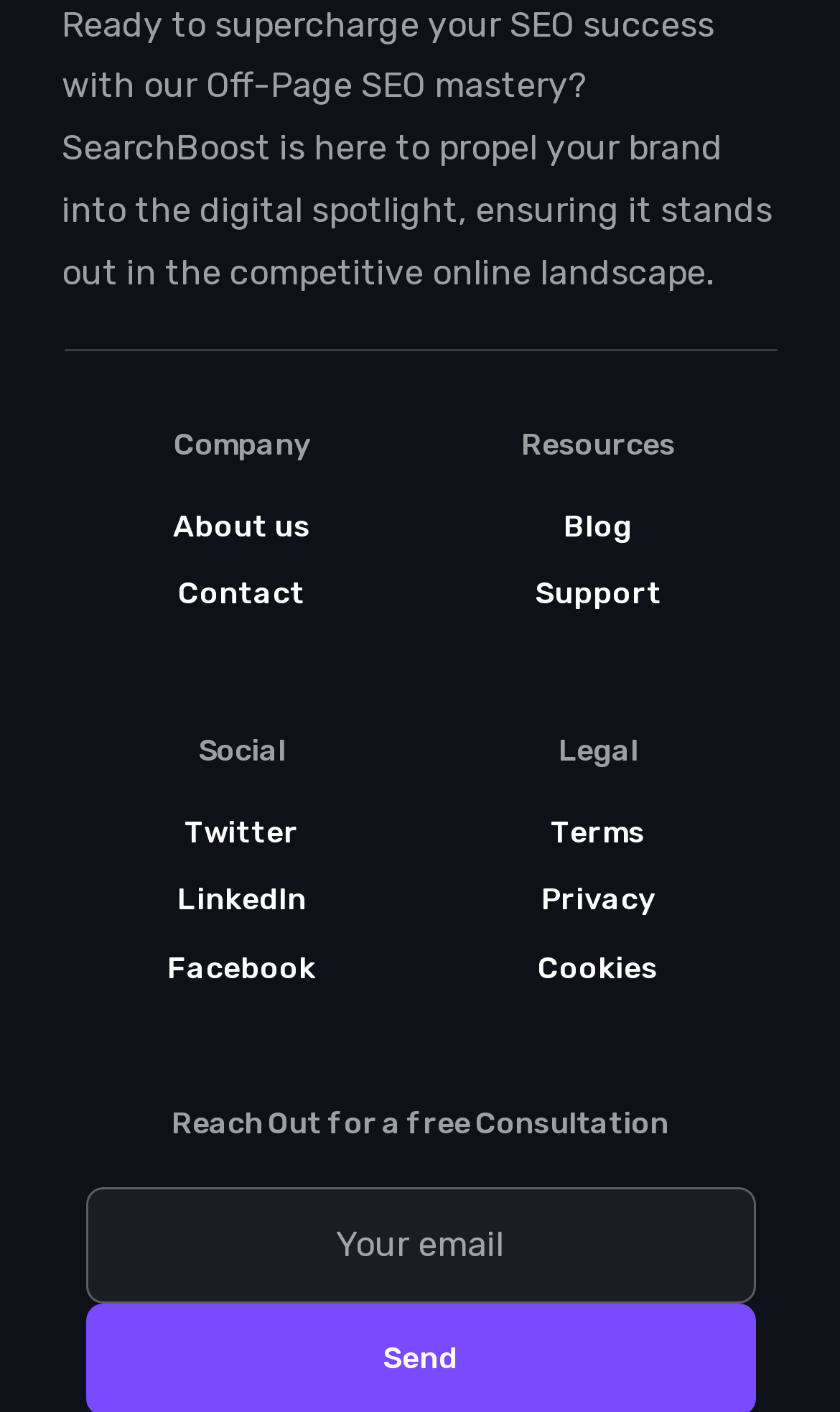Locate the bounding box coordinates of the clickable area needed to fulfill the instruction: "Read article about severe flooding in Southern Germany".

None